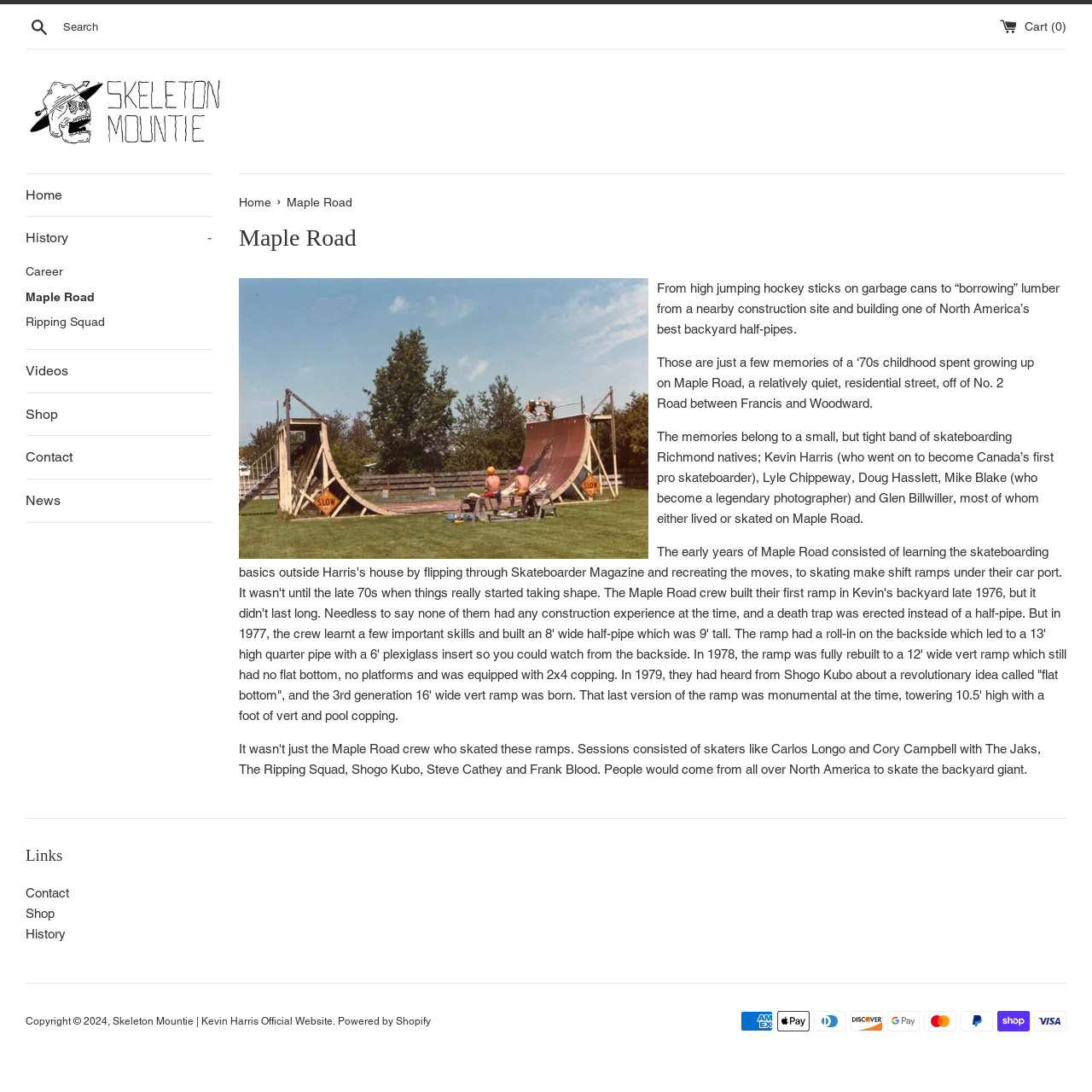What is the name of the street mentioned in the text?
Utilize the information in the image to give a detailed answer to the question.

I found the answer by reading the static text elements within the main content section, which mention 'Maple Road' as a specific street where the author and his friends grew up and skated.